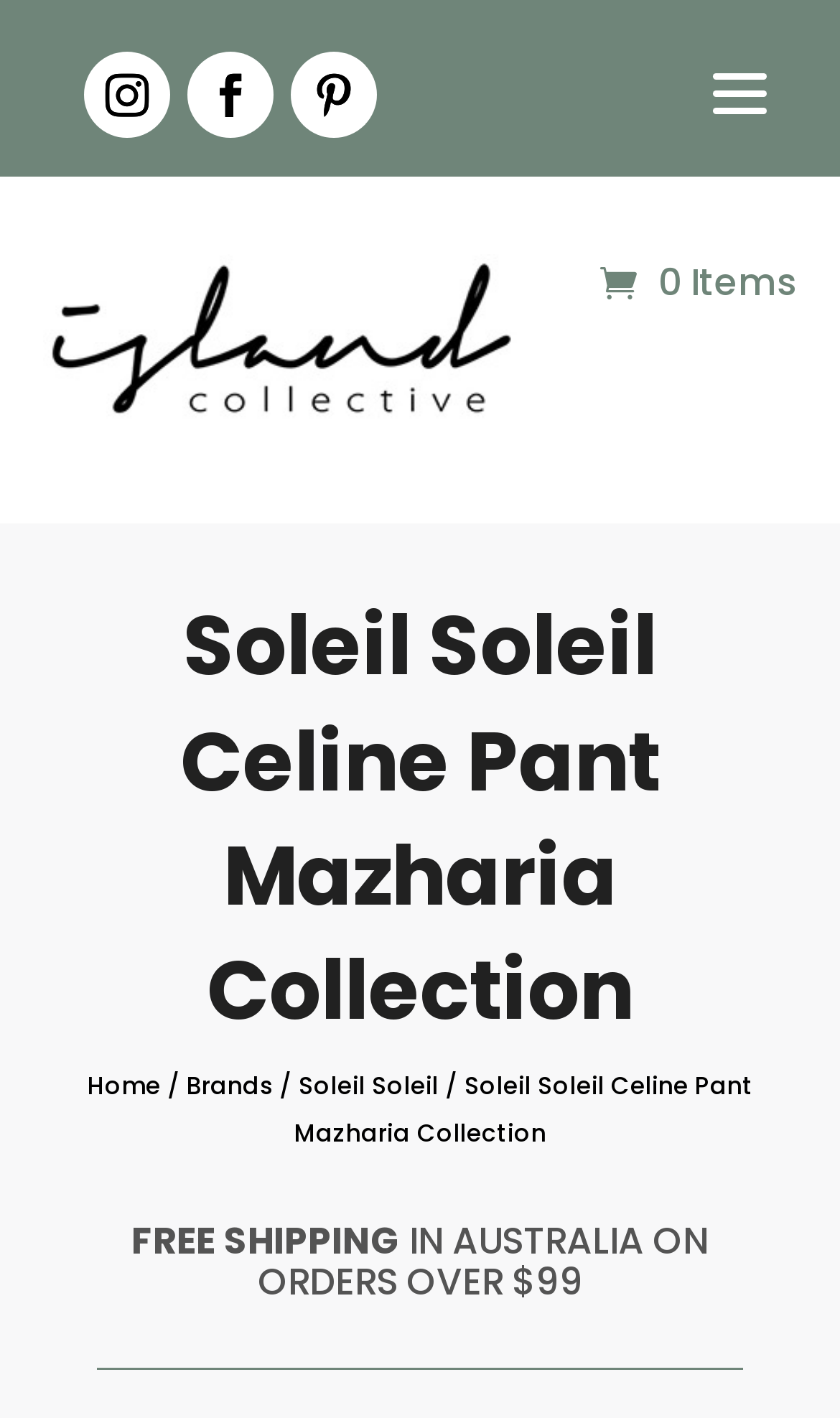How many items are in the shopping cart?
Based on the image, respond with a single word or phrase.

0